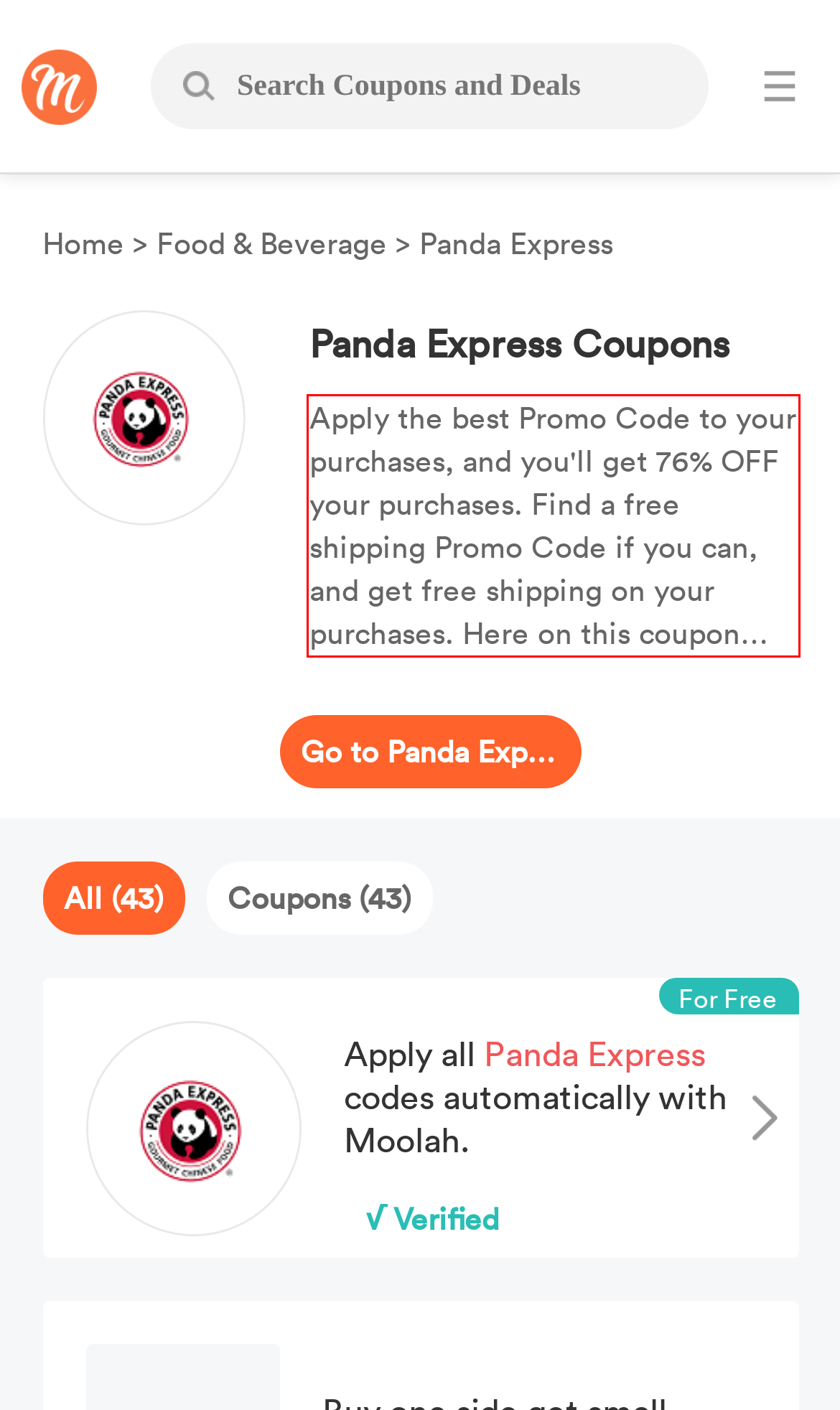You have a screenshot of a webpage where a UI element is enclosed in a red rectangle. Perform OCR to capture the text inside this red rectangle.

Apply the best Promo Code to your purchases, and you'll get 76% OFF your purchases. Find a free shipping Promo Code if you can, and get free shipping on your purchases. Here on this coupon page, you can discover 43 valid Promo Code for June 2024. Keep an eye on Moolah, and discover more attractive discount information. As a professional Food & Beverage retailer, Panda Express (pandaexpress.com) has most Food & Beverage products you want.